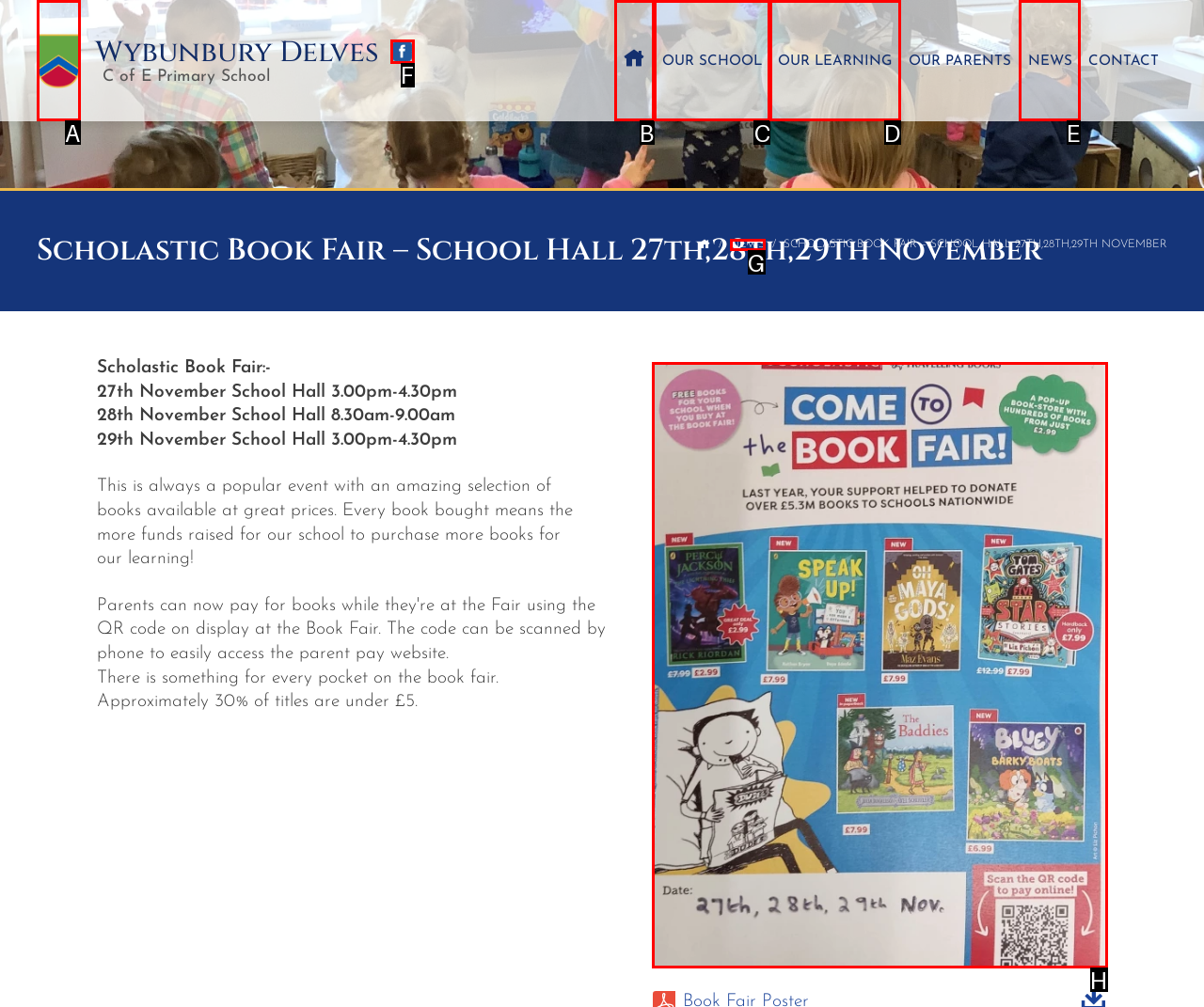Given the element description: parent_node: Book Fair Poster
Pick the letter of the correct option from the list.

H